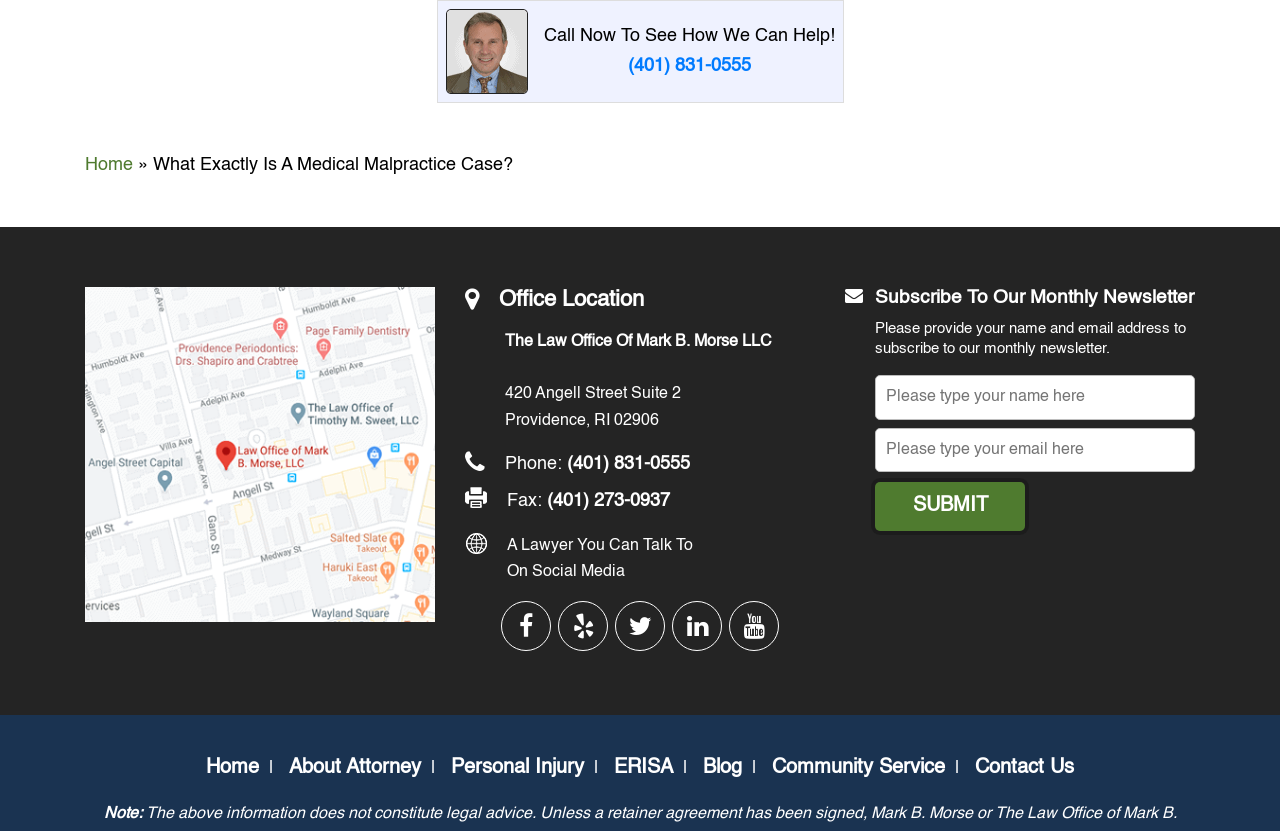Locate the bounding box coordinates of the area where you should click to accomplish the instruction: "View office location on the map".

[0.066, 0.535, 0.34, 0.557]